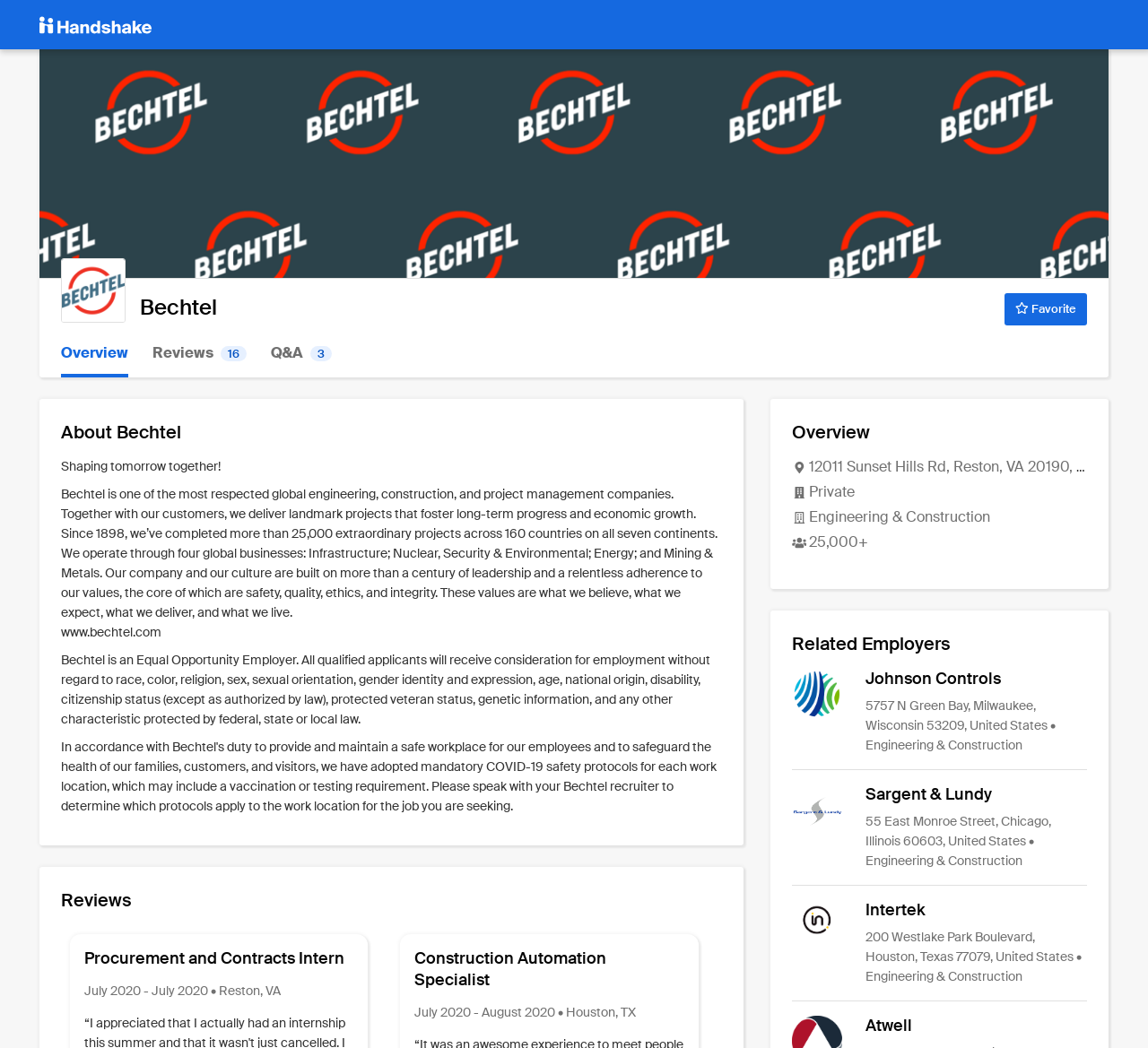Please identify the bounding box coordinates of the region to click in order to complete the given instruction: "Visit the website of related employer Johnson Controls". The coordinates should be four float numbers between 0 and 1, i.e., [left, top, right, bottom].

[0.69, 0.638, 0.947, 0.72]